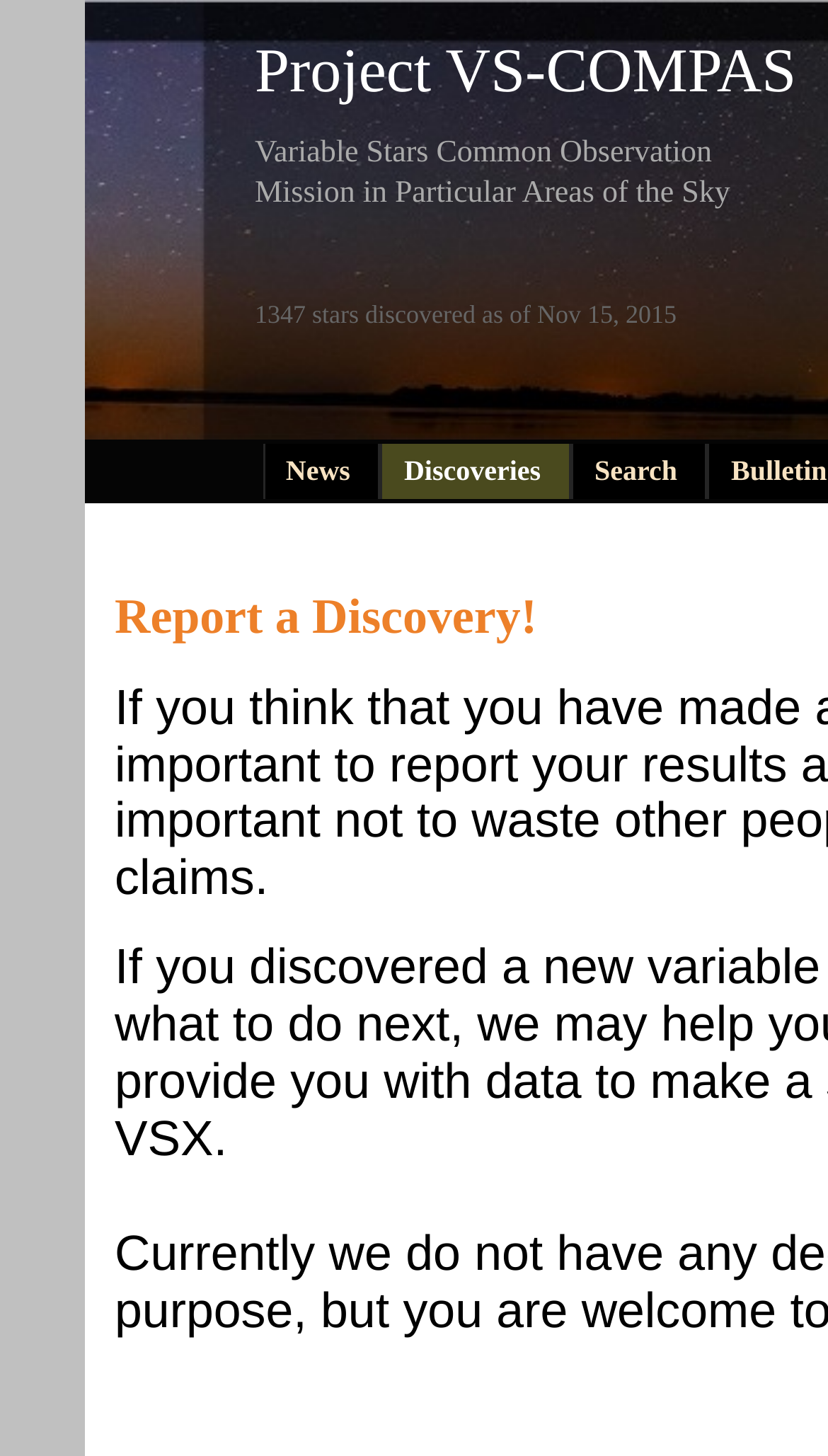How many stars were discovered as of Nov 15, 2015?
Using the image, provide a detailed and thorough answer to the question.

I found the answer by looking at the text '1347 stars discovered as of Nov 15, 2015' which is located below the title of the webpage.